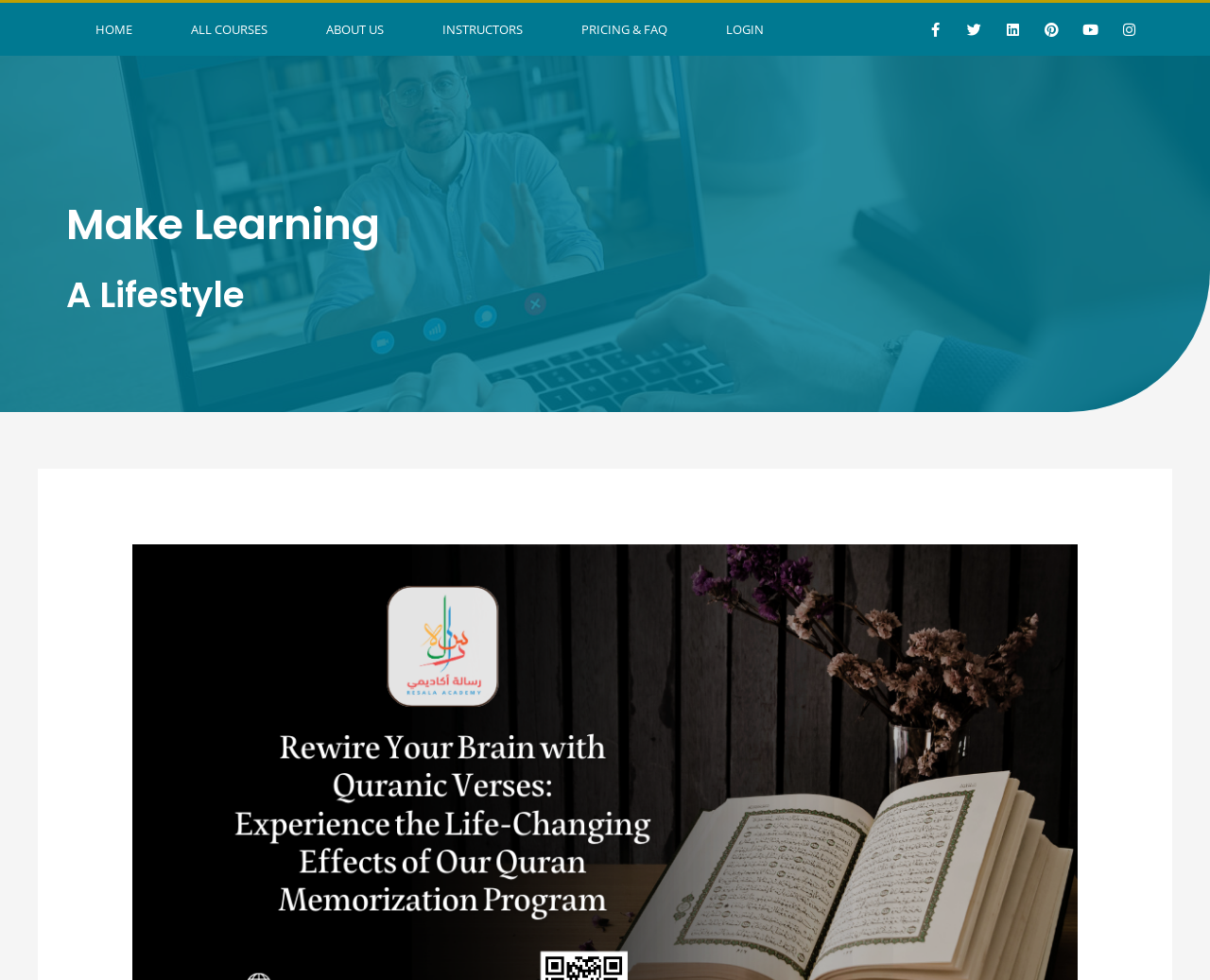Find the bounding box coordinates for the area you need to click to carry out the instruction: "go to home page". The coordinates should be four float numbers between 0 and 1, indicated as [left, top, right, bottom].

[0.055, 0.003, 0.134, 0.057]